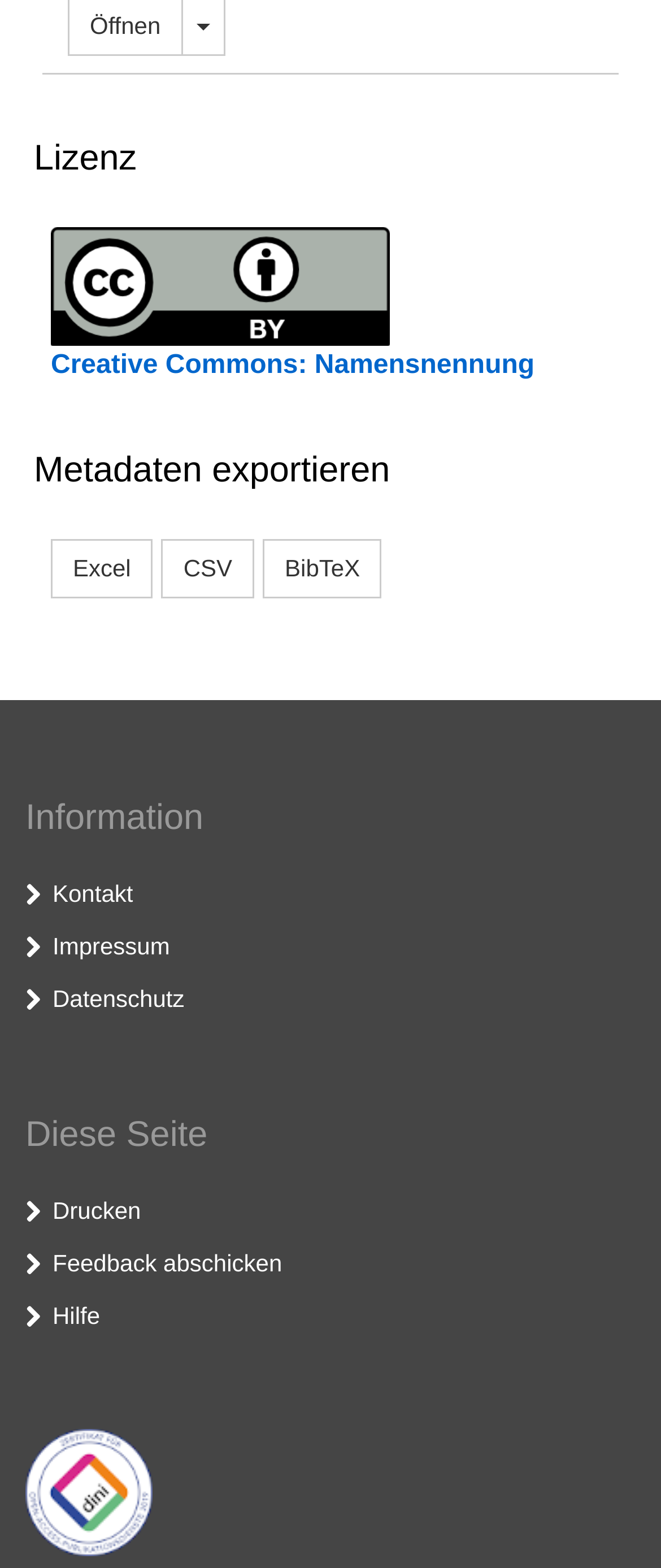Determine the bounding box coordinates for the area that needs to be clicked to fulfill this task: "Print this page". The coordinates must be given as four float numbers between 0 and 1, i.e., [left, top, right, bottom].

[0.079, 0.764, 0.213, 0.781]